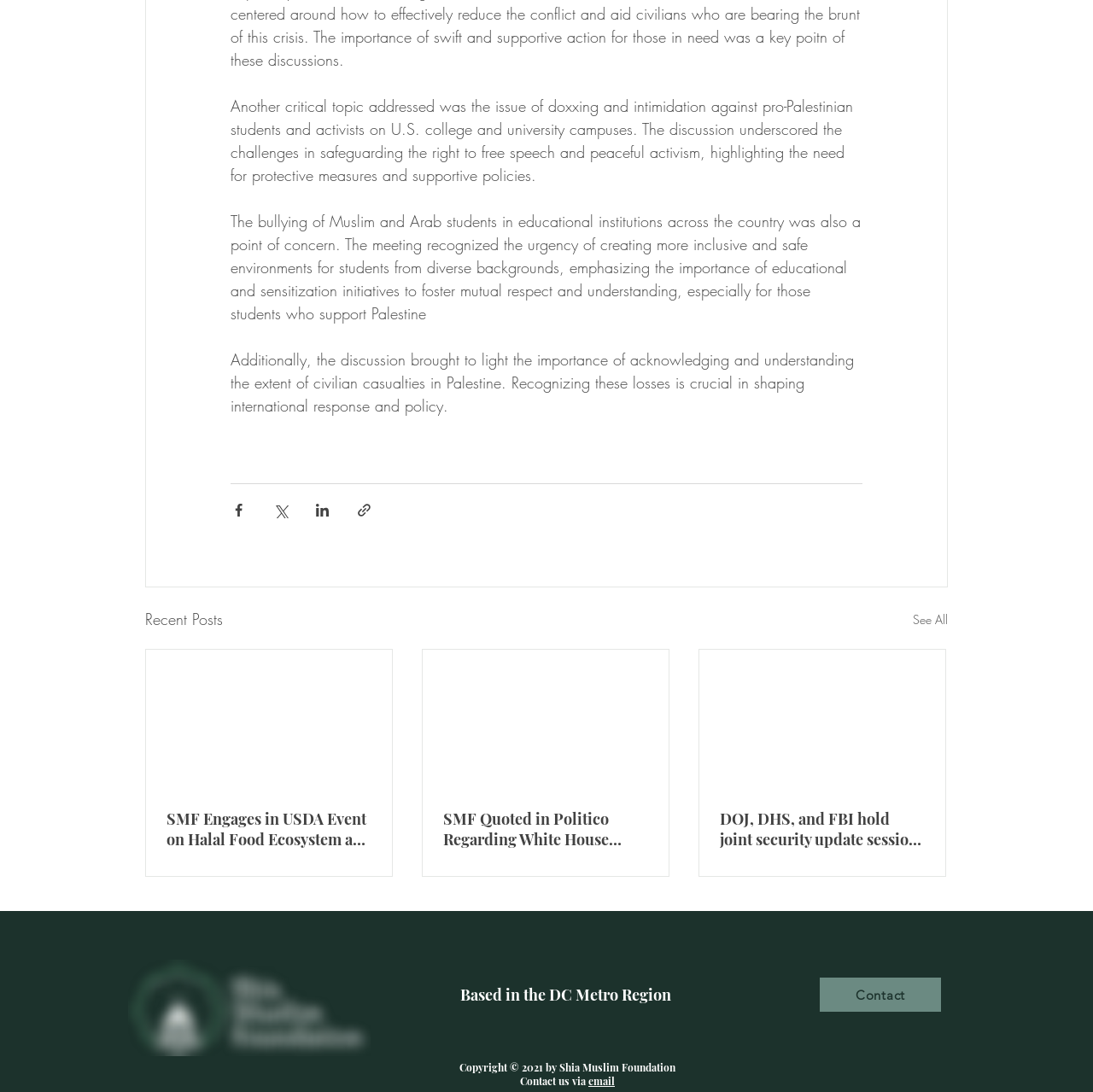What is the title of the section below the 'Recent Posts' heading? From the image, respond with a single word or brief phrase.

Article links